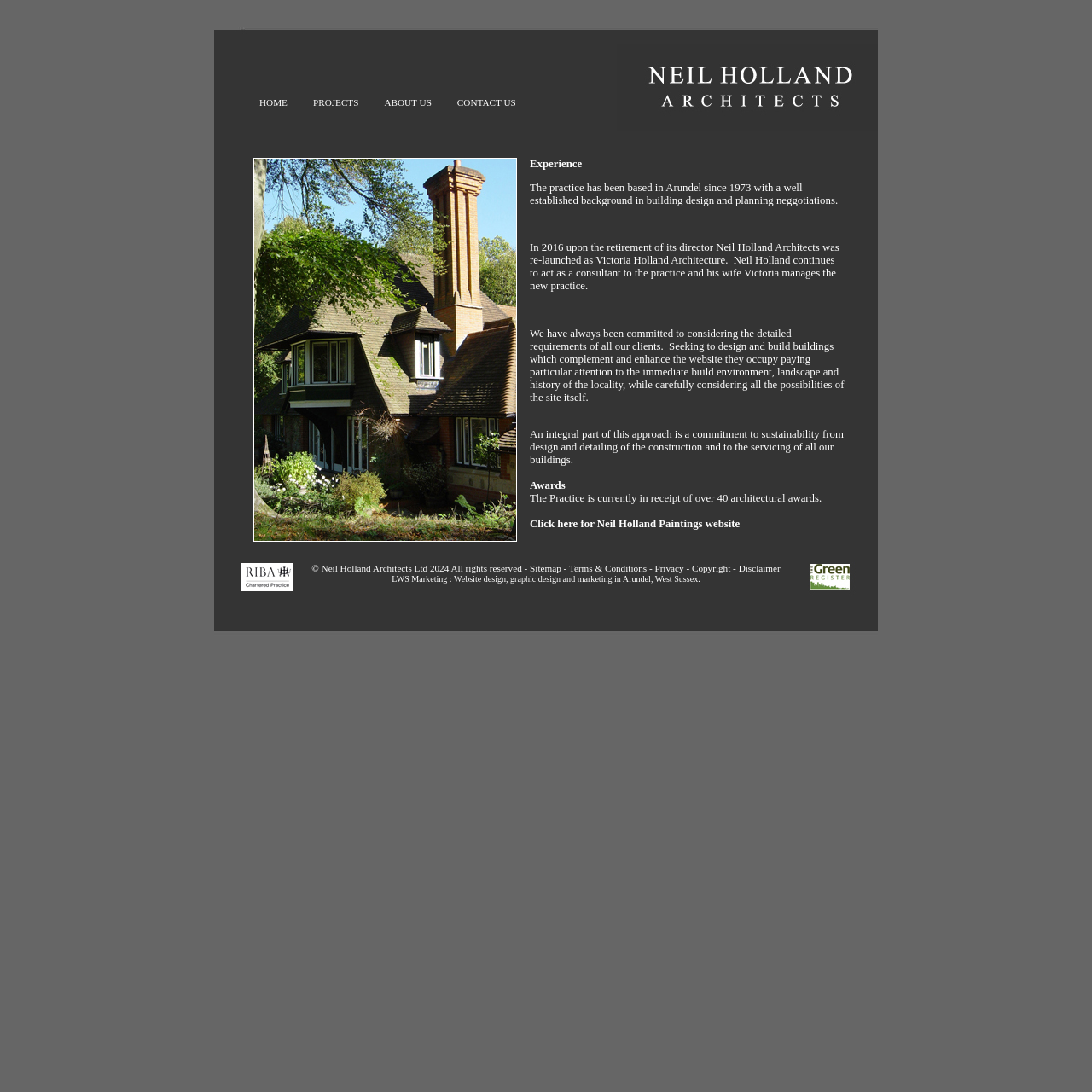Identify the bounding box coordinates of the region that should be clicked to execute the following instruction: "Visit the website".

[0.631, 0.323, 0.661, 0.334]